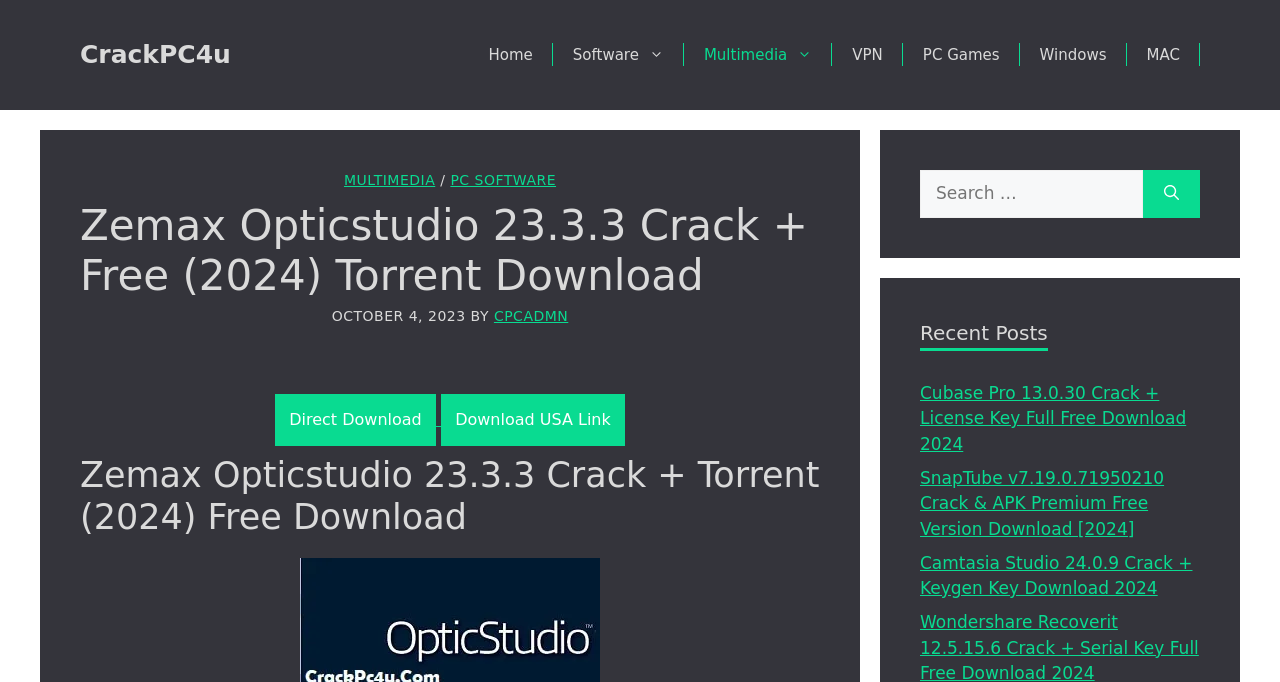Extract the bounding box coordinates for the UI element described by the text: "cpcadmn". The coordinates should be in the form of [left, top, right, bottom] with values between 0 and 1.

[0.386, 0.452, 0.444, 0.475]